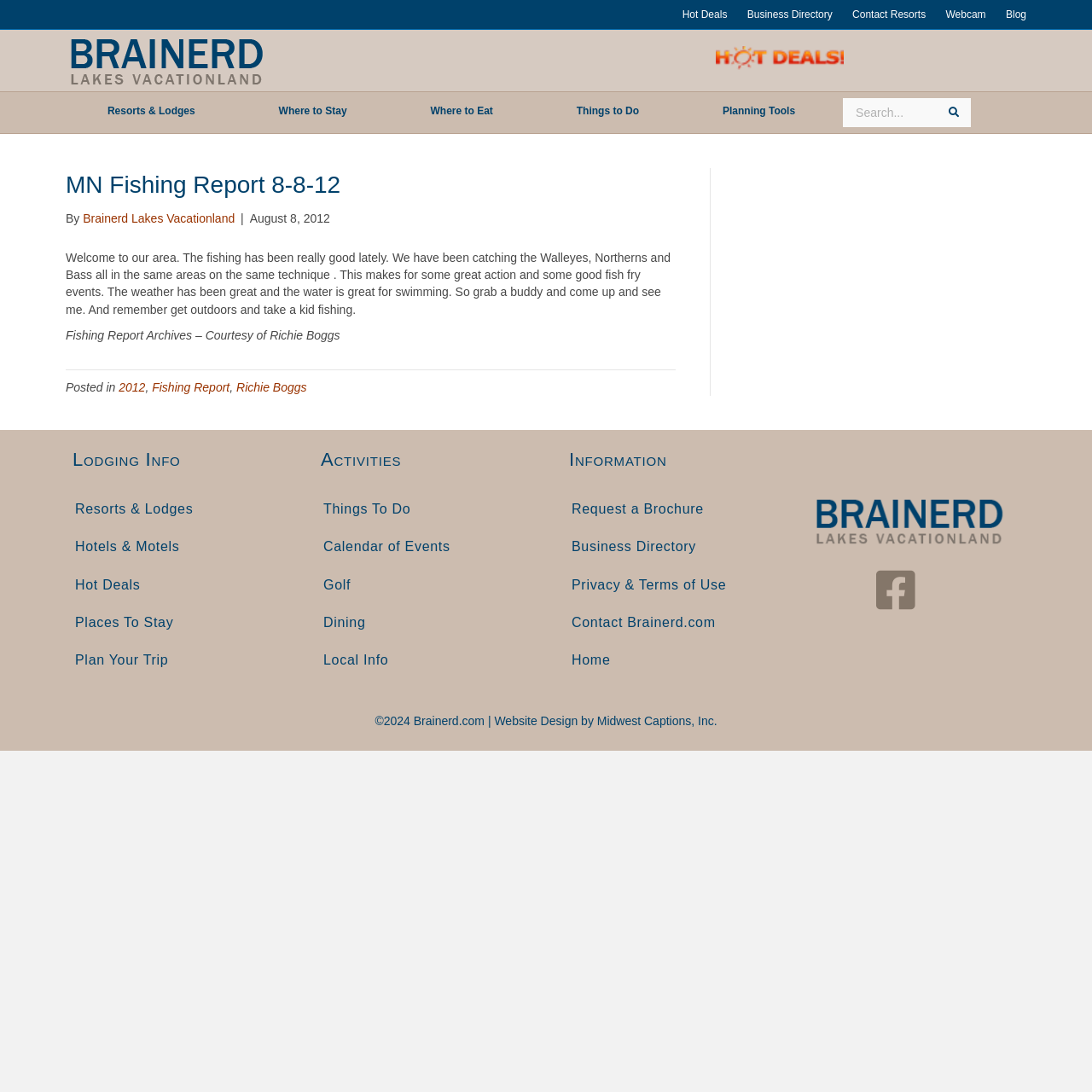Pinpoint the bounding box coordinates of the clickable element needed to complete the instruction: "Visit Brainerd.com". The coordinates should be provided as four float numbers between 0 and 1: [left, top, right, bottom].

[0.06, 0.048, 0.246, 0.061]